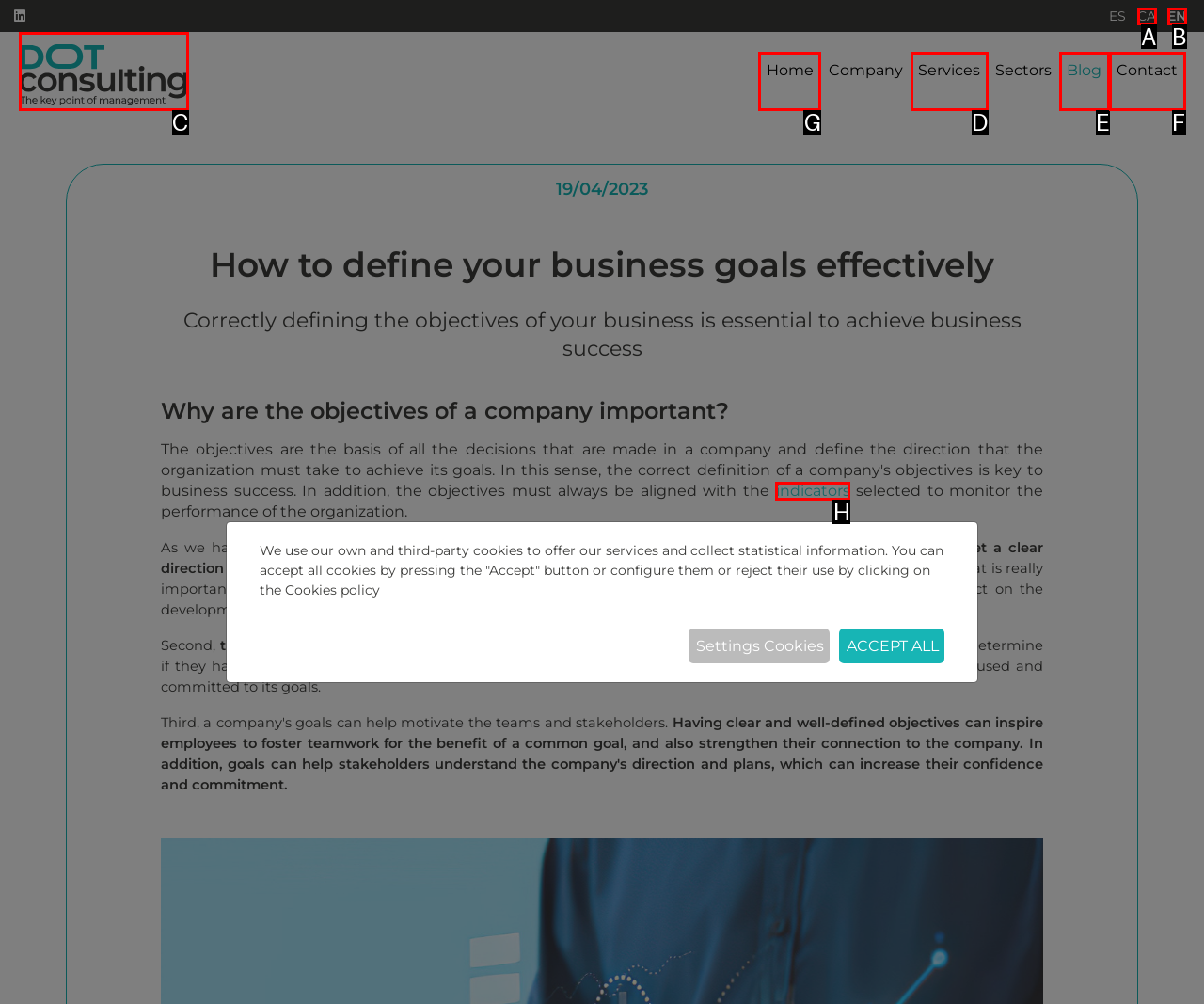Determine which option you need to click to execute the following task: Click the 'Home' link. Provide your answer as a single letter.

G